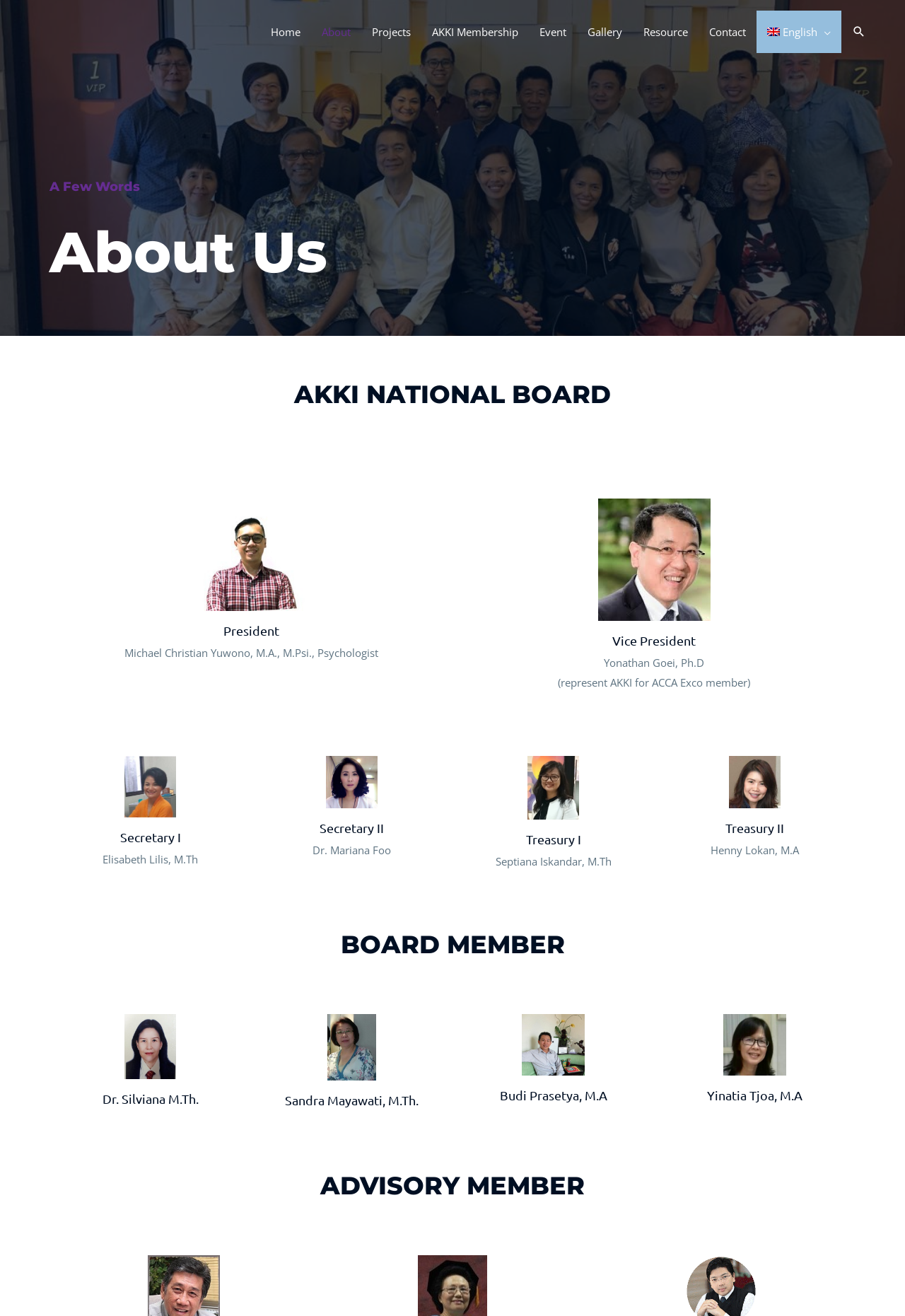Give a detailed account of the webpage's layout and content.

The webpage is about the "About" section of Akkindo, featuring information about the organization's national board members, board members, and advisory members. 

At the top of the page, there is a navigation menu with 9 links: Home, About, Projects, AKKI Membership, Event, Gallery, Resource, Contact, and English. 

Below the navigation menu, there is a search icon link at the top right corner. 

The main content of the page is divided into three sections. The first section has a heading "A Few Words" and is followed by a heading "About Us". 

The second section lists the national board members, each with a figure (likely a photo) and a heading with their title, accompanied by a static text with their name and position. The members are listed in a row, with the President on the left, followed by the Vice President, Secretary I, Secretary II, Treasury I, and Treasury II. 

The third section lists the board members and advisory members, each with a figure and a heading with their name, accompanied by a static text with their position. The members are listed in a row, with the board members on top and the advisory members below.